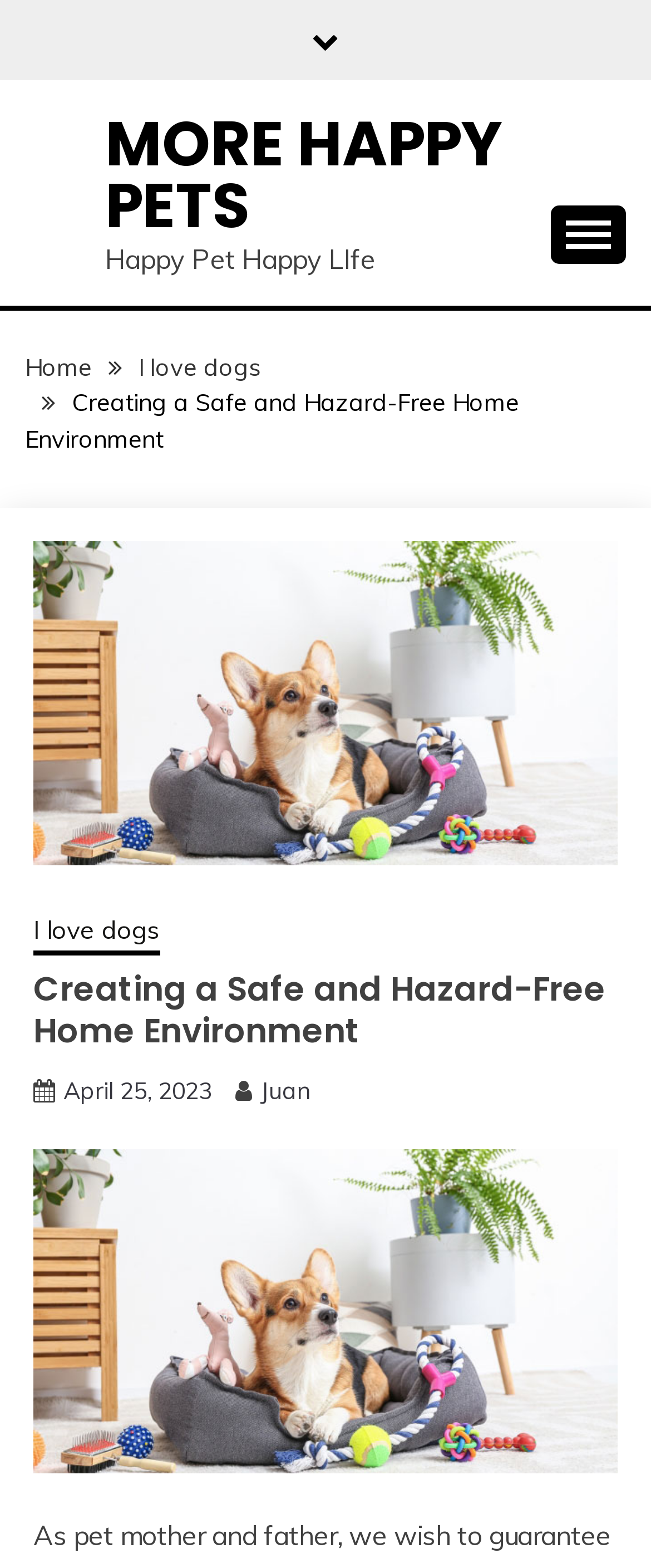Please find the bounding box coordinates of the clickable region needed to complete the following instruction: "Click the 'pet proofing' image". The bounding box coordinates must consist of four float numbers between 0 and 1, i.e., [left, top, right, bottom].

[0.051, 0.733, 0.949, 0.939]